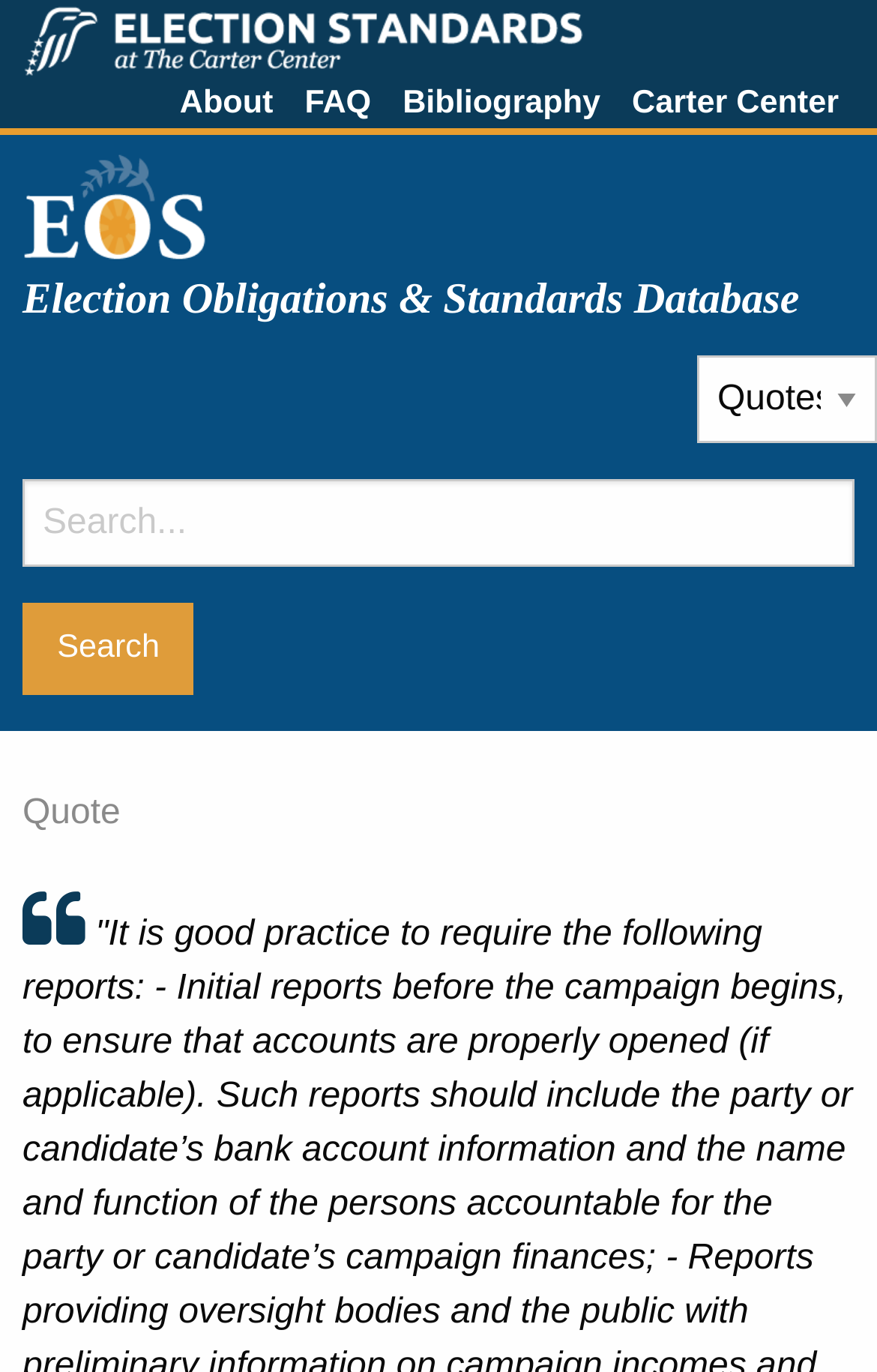Can you find the bounding box coordinates for the element to click on to achieve the instruction: "search for something"?

[0.026, 0.349, 0.974, 0.413]